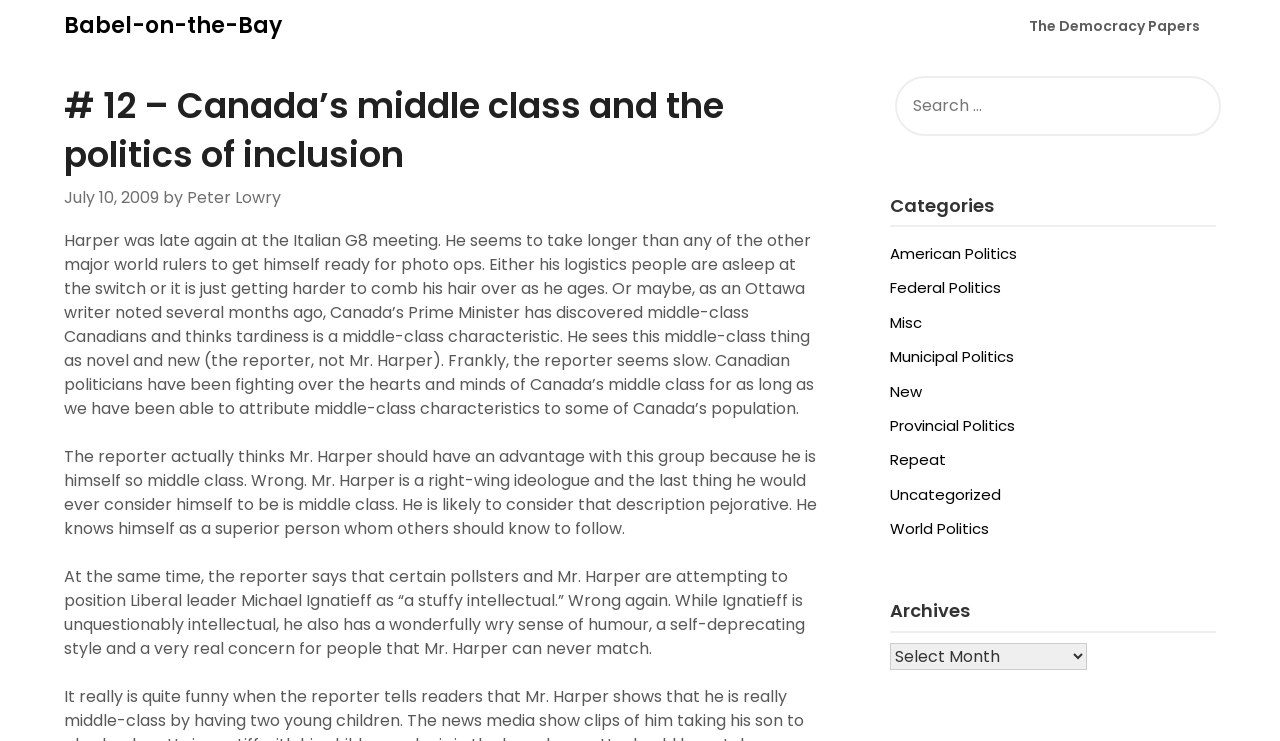Reply to the question with a brief word or phrase: How many links are listed under 'Archives'?

1